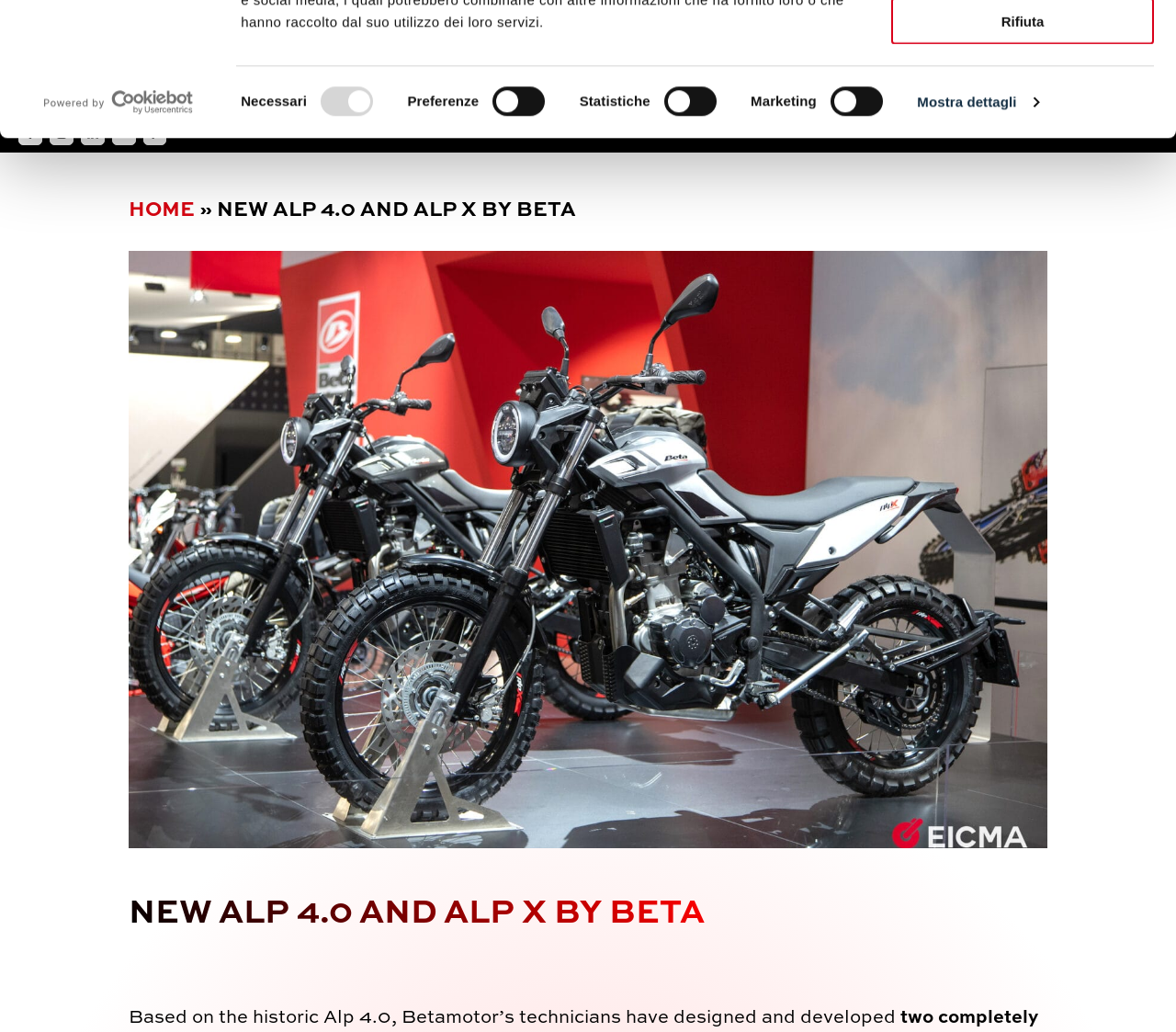Identify the bounding box coordinates of the clickable section necessary to follow the following instruction: "Click on 'What is Osteopathy'". The coordinates should be presented as four float numbers from 0 to 1, i.e., [left, top, right, bottom].

None